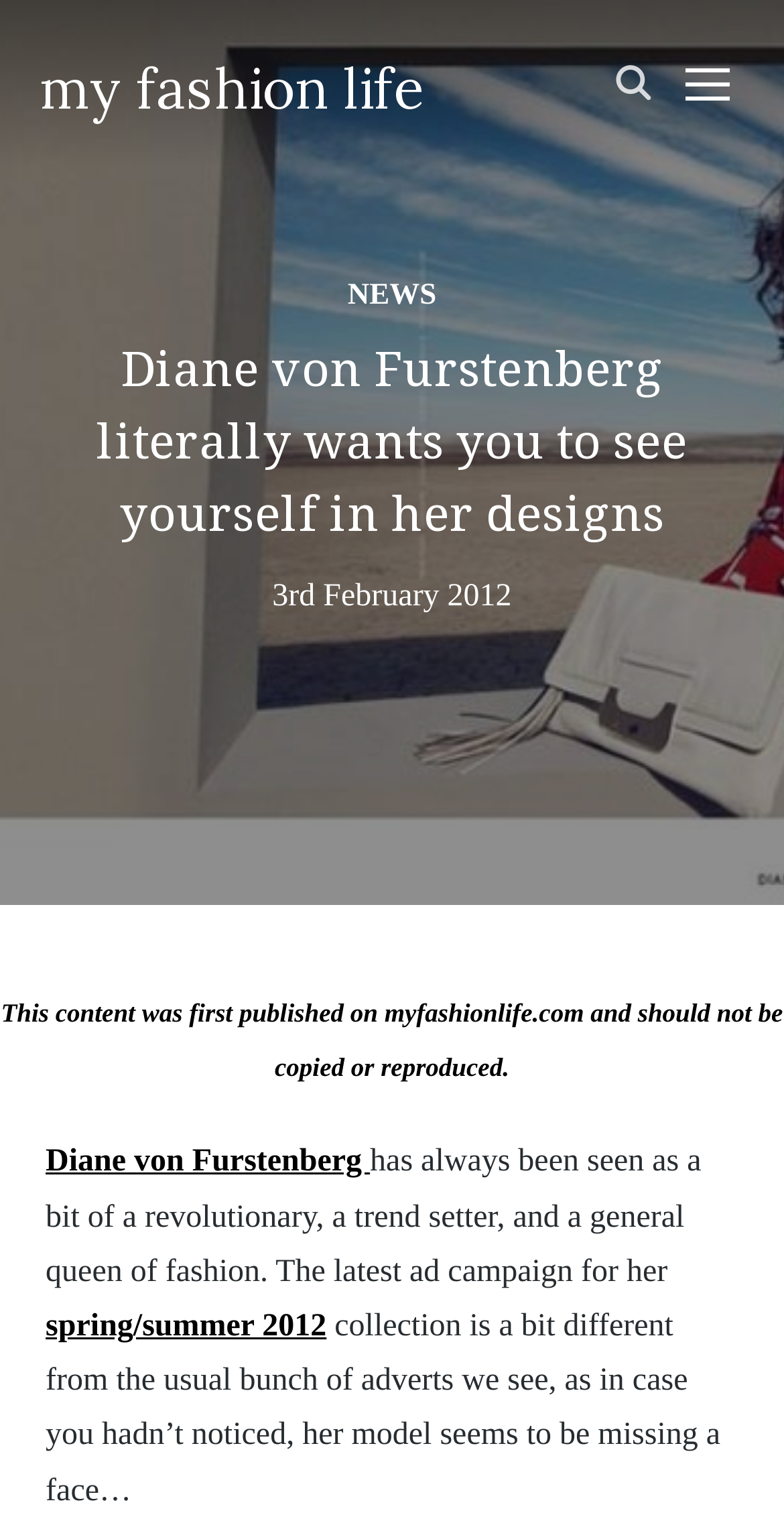Find the bounding box of the UI element described as follows: "spring/summer 2012".

[0.058, 0.868, 0.416, 0.891]